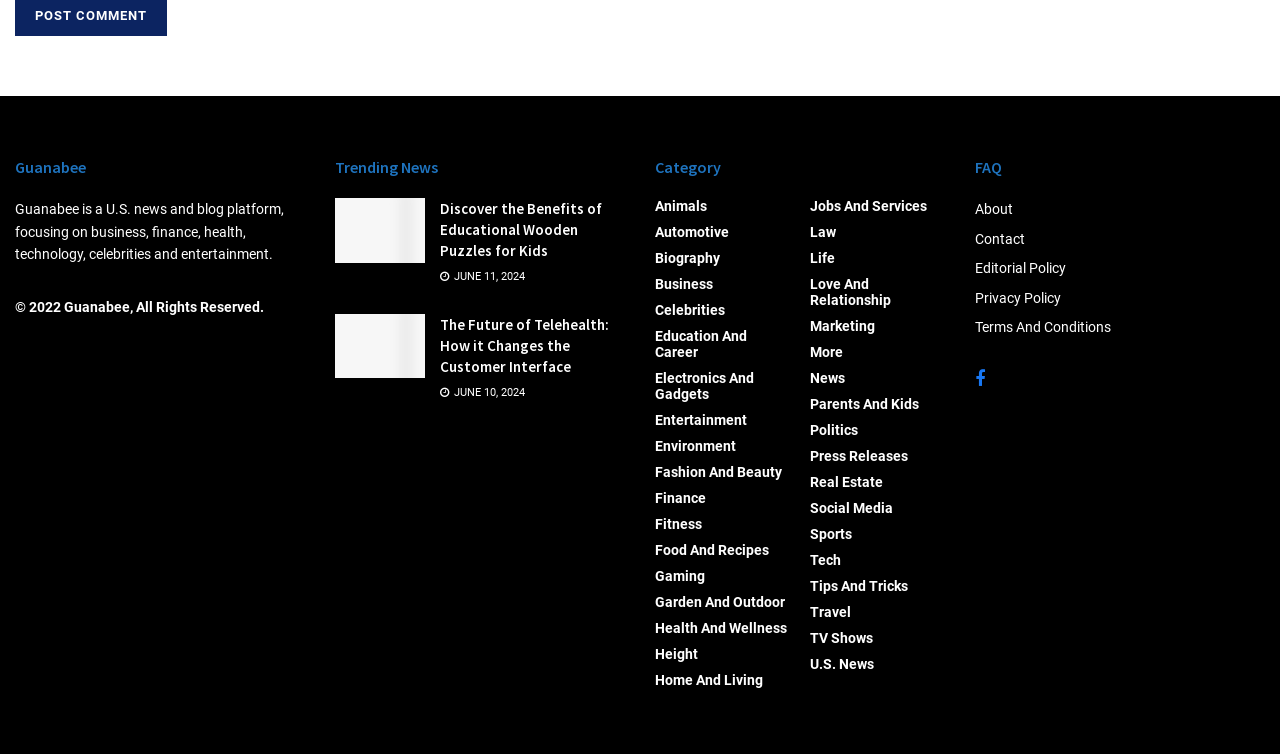What is the purpose of the 'FAQ' section?
Could you give a comprehensive explanation in response to this question?

The answer can be inferred from the heading element 'FAQ' with bounding box coordinates [0.762, 0.207, 0.988, 0.237]. The 'FAQ' section typically provides answers to frequently asked questions about the website or its services.